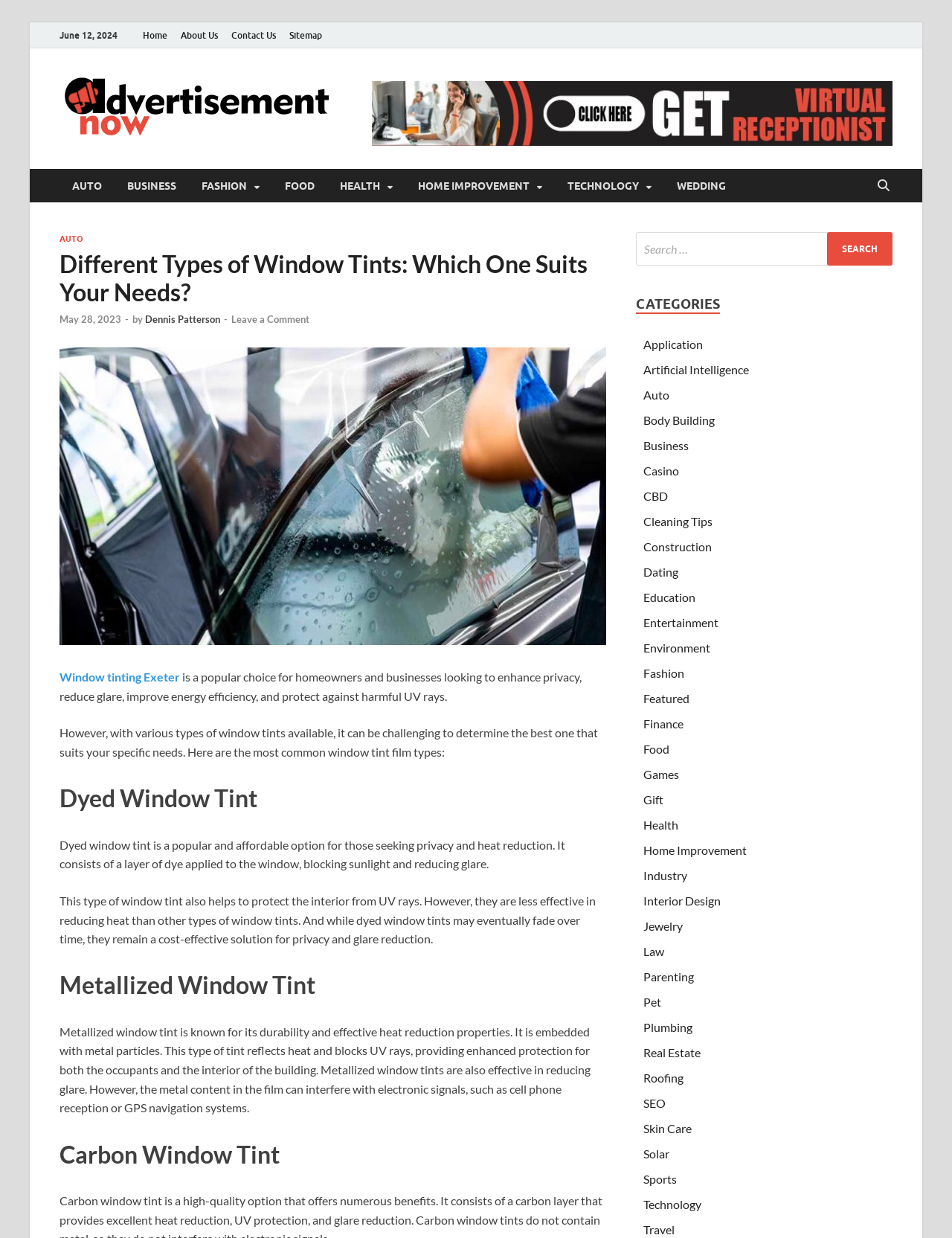Identify the main heading from the webpage and provide its text content.

Different Types of Window Tints: Which One Suits Your Needs?